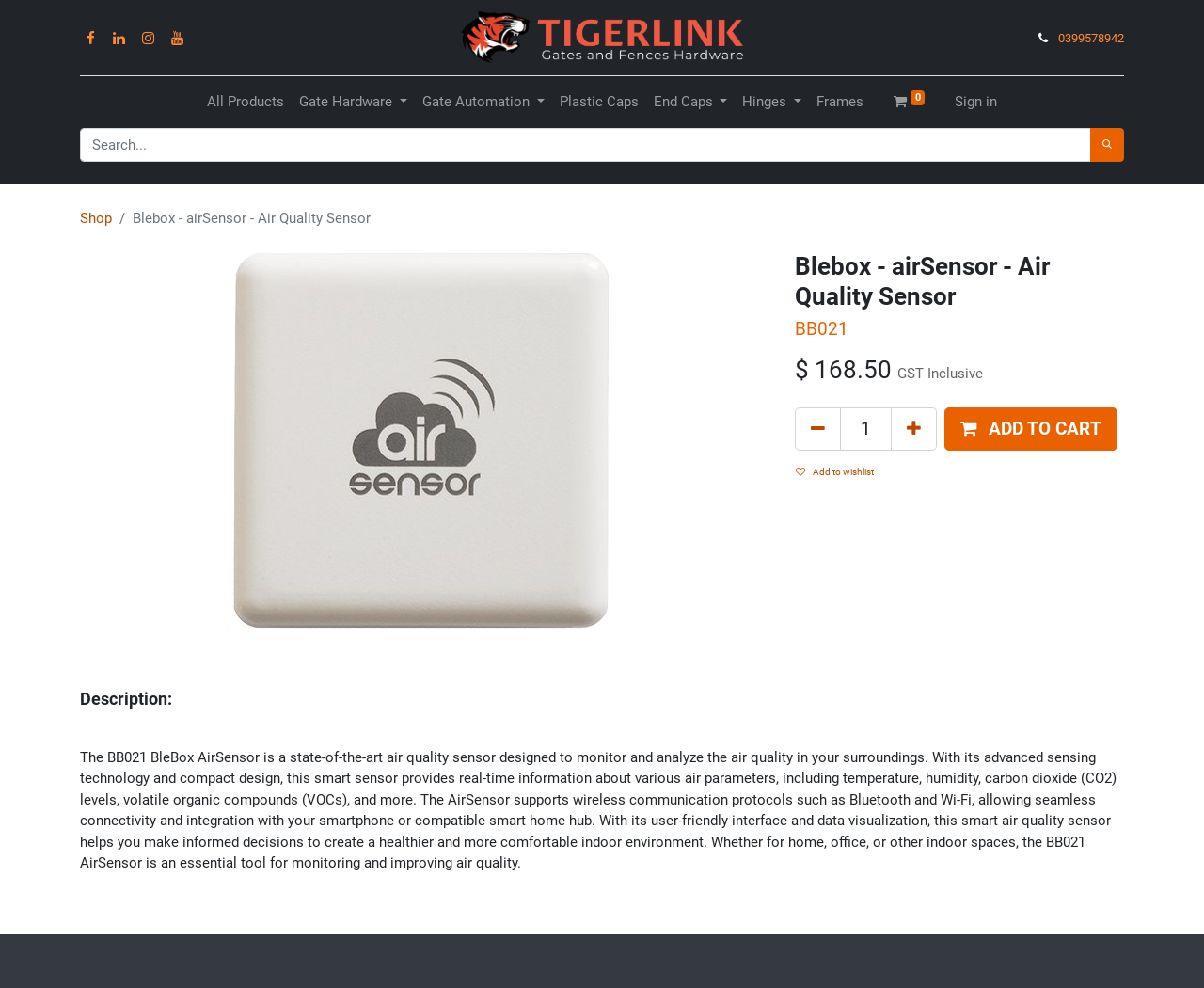What parameters can the air quality sensor measure?
Using the information from the image, answer the question thoroughly.

I found the answer by reading the description of the air quality sensor. According to the description, the sensor can measure various air parameters, including temperature, humidity, carbon dioxide (CO2) levels, volatile organic compounds (VOCs), and more.